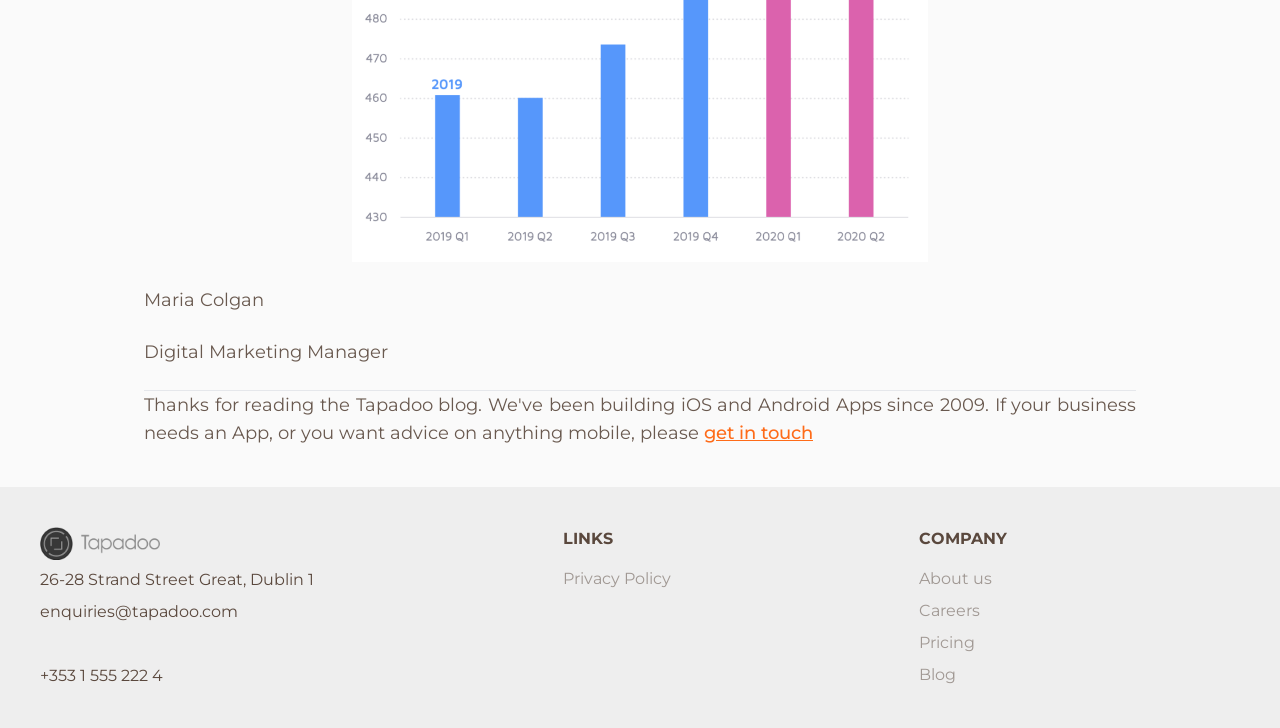Please mark the bounding box coordinates of the area that should be clicked to carry out the instruction: "send an email to Tapadoo".

[0.031, 0.825, 0.245, 0.858]